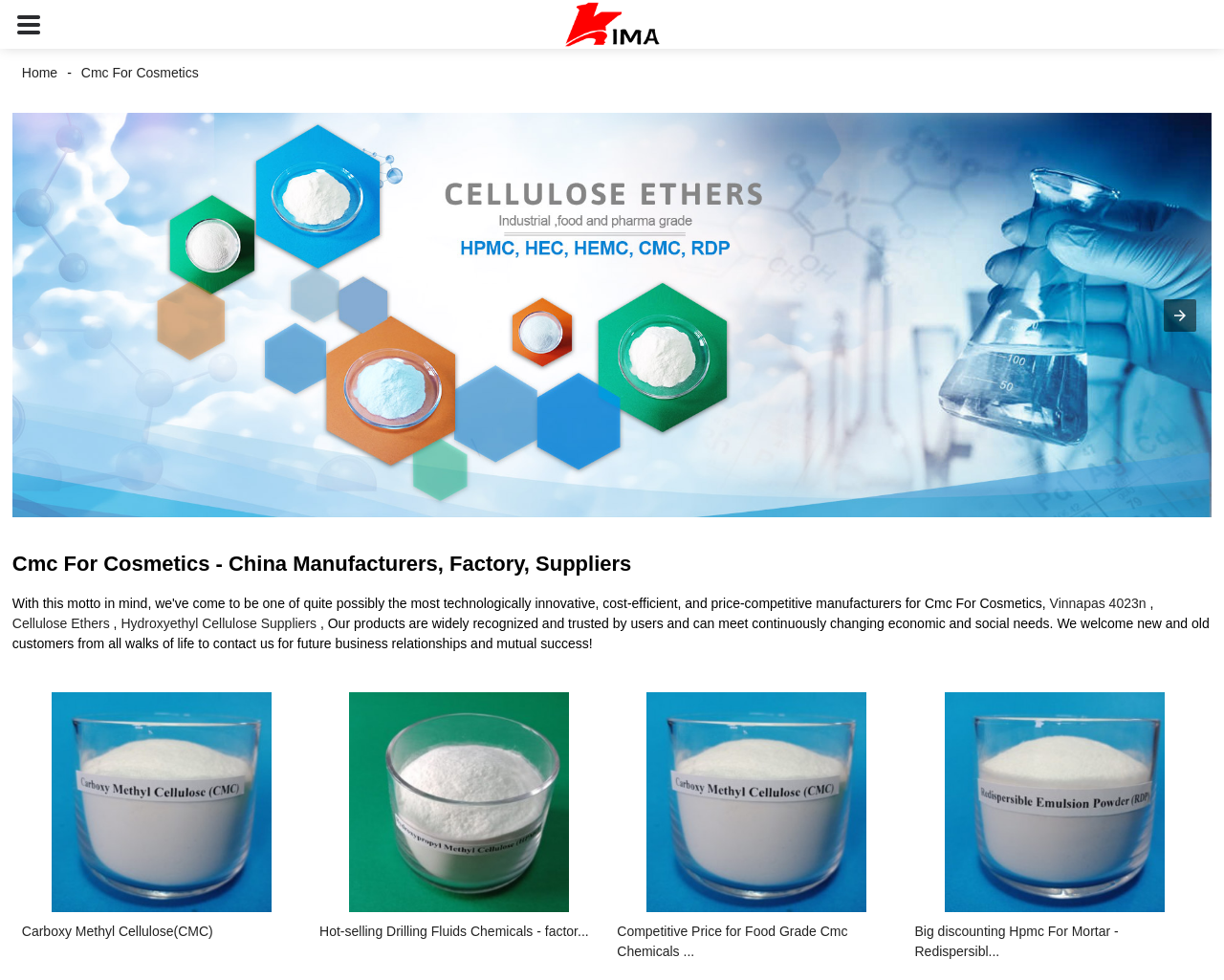Create a detailed summary of the webpage's content and design.

This webpage is about Cmc (Carboxy Methyl Cellulose) for cosmetics manufacturers, factory, and suppliers from China. At the top-left corner, there is a button and an image of Hydroxypropyl Methyl Cellulose, which is a type of cellulose ether. Below the image, there are two links, "Home" and "Cmc For Cosmetics", which are likely navigation links.

On the main content area, there is a carousel with three items, indicated by the "Previous item in carousel" and "Next item in carousel" buttons. The carousel is located at the top-center of the page.

Below the carousel, there is a heading that reads "Cmc For Cosmetics - China Manufacturers, Factory, Suppliers". Under the heading, there are several links to different products, including "Vinnapas 4023n", "Cellulose Ethers", and "Hydroxyethyl Cellulose Suppliers". These links are arranged in a horizontal list, separated by commas.

Following the list of links, there is a paragraph of text that describes the company's products and their commitment to meeting customers' needs. Below the paragraph, there are several more links to products, including "Carboxy Methyl Cellulose(CMC)", "Hot-selling Drilling Fluids Chemicals", "Competitive Price for Food Grade Cmc Chemicals", and "Big discounting Hpmc For Mortar". These links are arranged in a grid-like pattern, with three columns and three rows.

Throughout the page, there are several images, including the one at the top-left corner and smaller images associated with some of the links. Overall, the page appears to be a product catalog or a company website showcasing their offerings in the Cmc and cellulose ether industry.